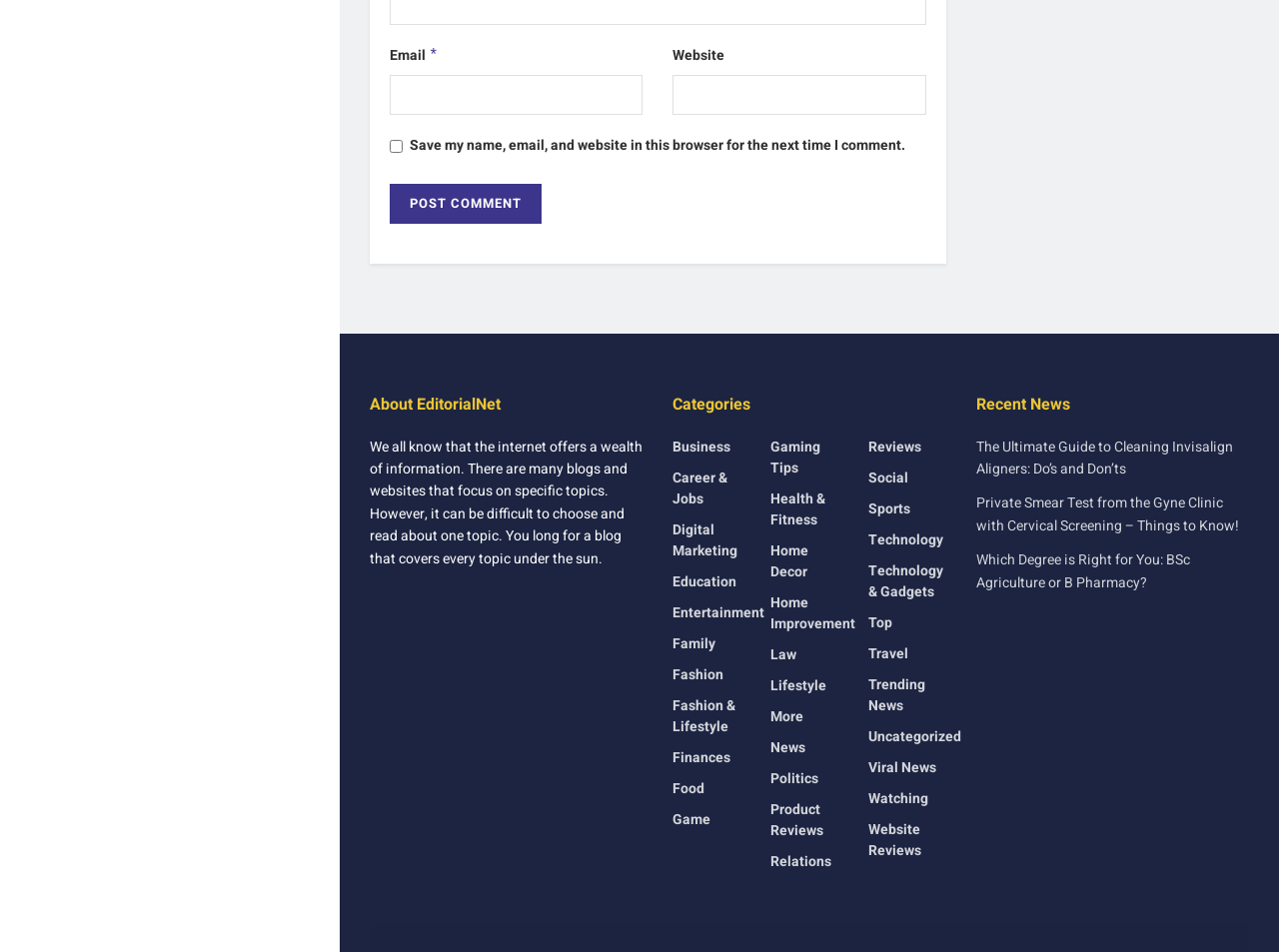Answer the following query with a single word or phrase:
Is the 'Save my name, email, and website in this browser for the next time I comment' checkbox checked by default?

No